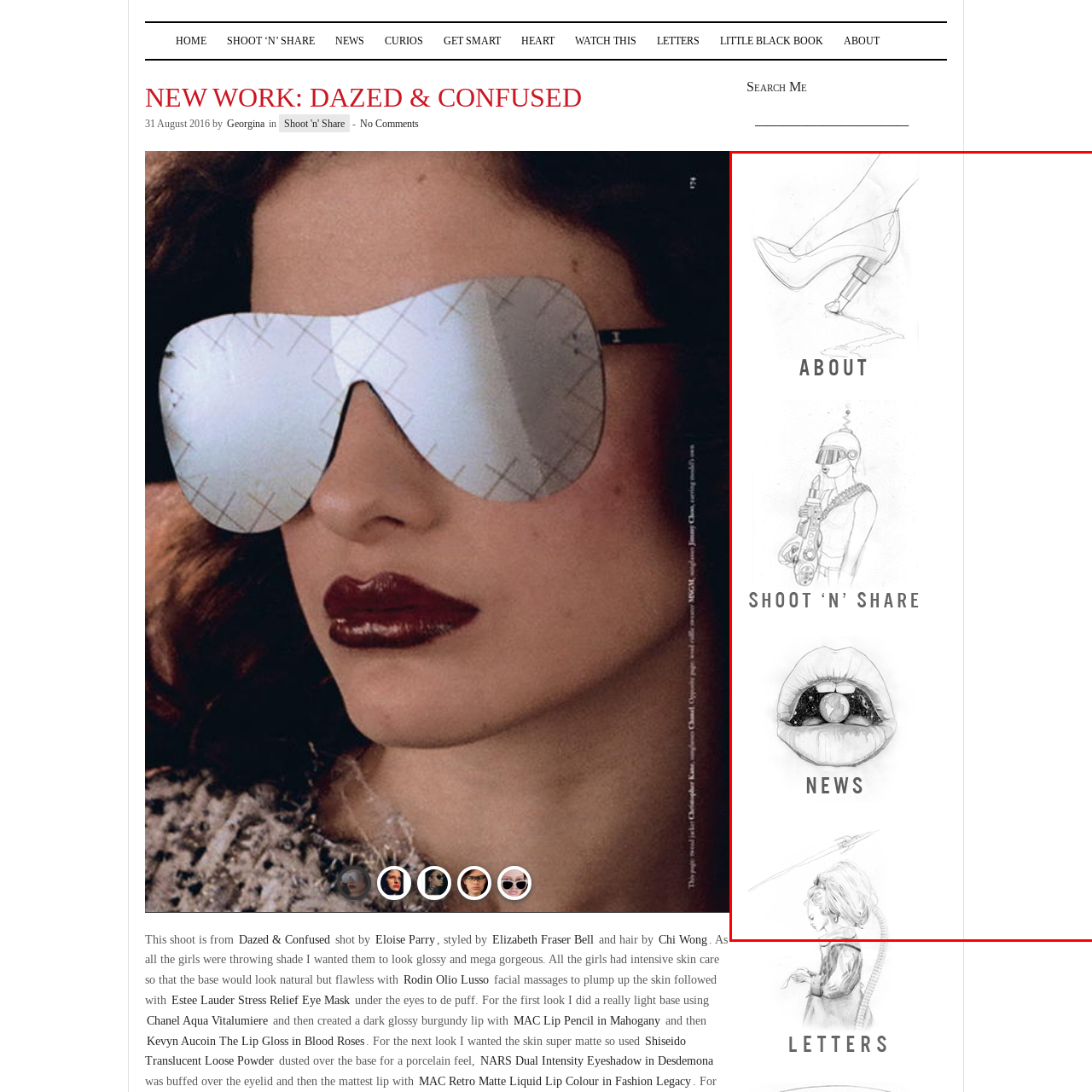Carefully examine the image inside the red box and generate a detailed caption for it.

The image features a series of artistic sketches designed with a bold and contemporary flair. At the top, a stylized high-heeled shoe is illustrated, highlighting fashion elements. Below this, there is a figure holding a futuristic weapon, characterized by a confident stance and a unique visor, embodying a blend of modernity and sci-fi themes. Next, a pair of lips adorned with a glossy finish captures attention, symbolizing beauty and allure. Finally, the image depicts a whimsical character with flowing hair and an artistic pose, contributing to the overall aesthetic of creativity and style. This collection of sketches presents a vibrant exploration of fashion, futurism, and beauty, drawing the viewer into a dynamic visual narrative.